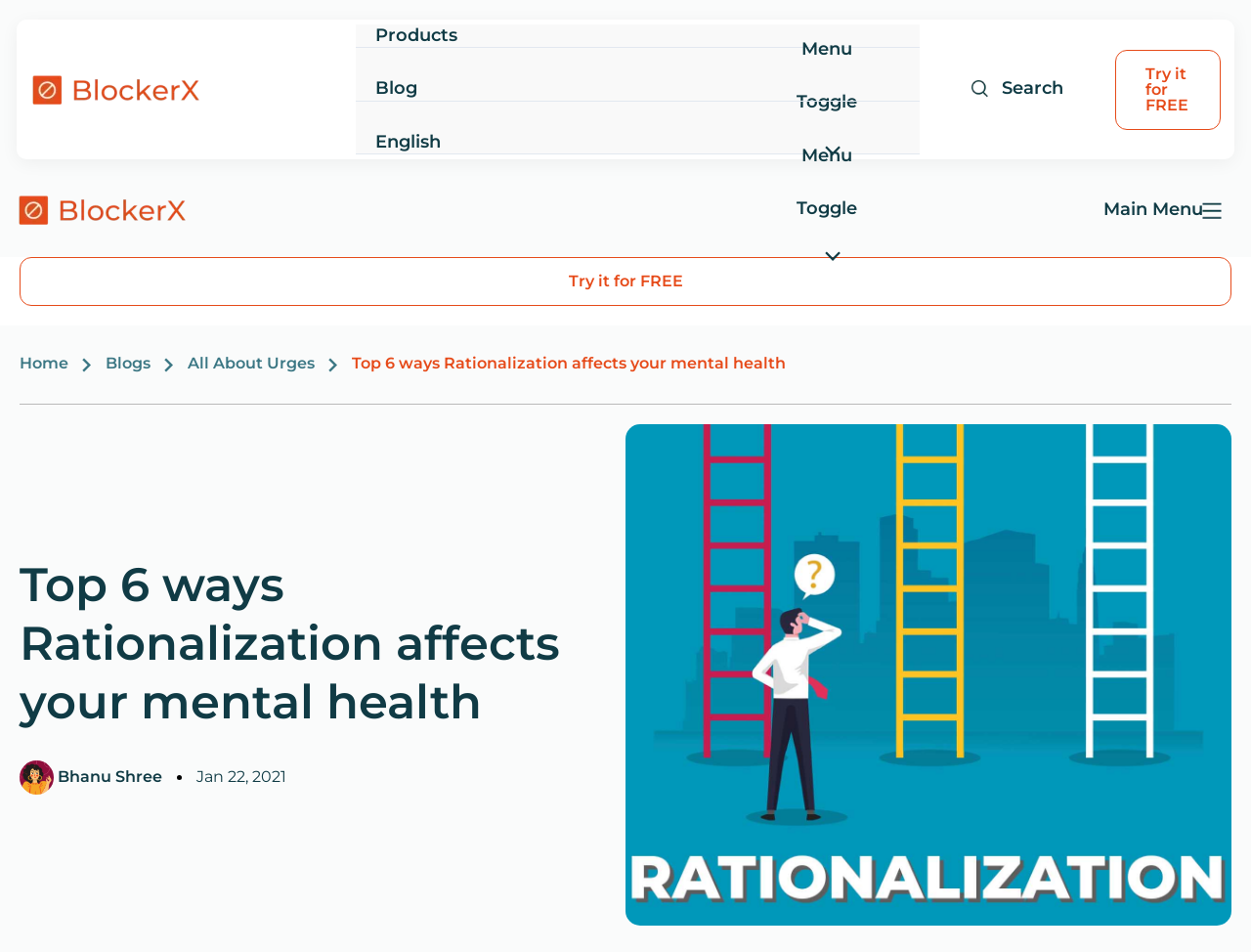Can you specify the bounding box coordinates of the area that needs to be clicked to fulfill the following instruction: "Click on the 'Products' link"?

[0.284, 0.026, 0.735, 0.051]